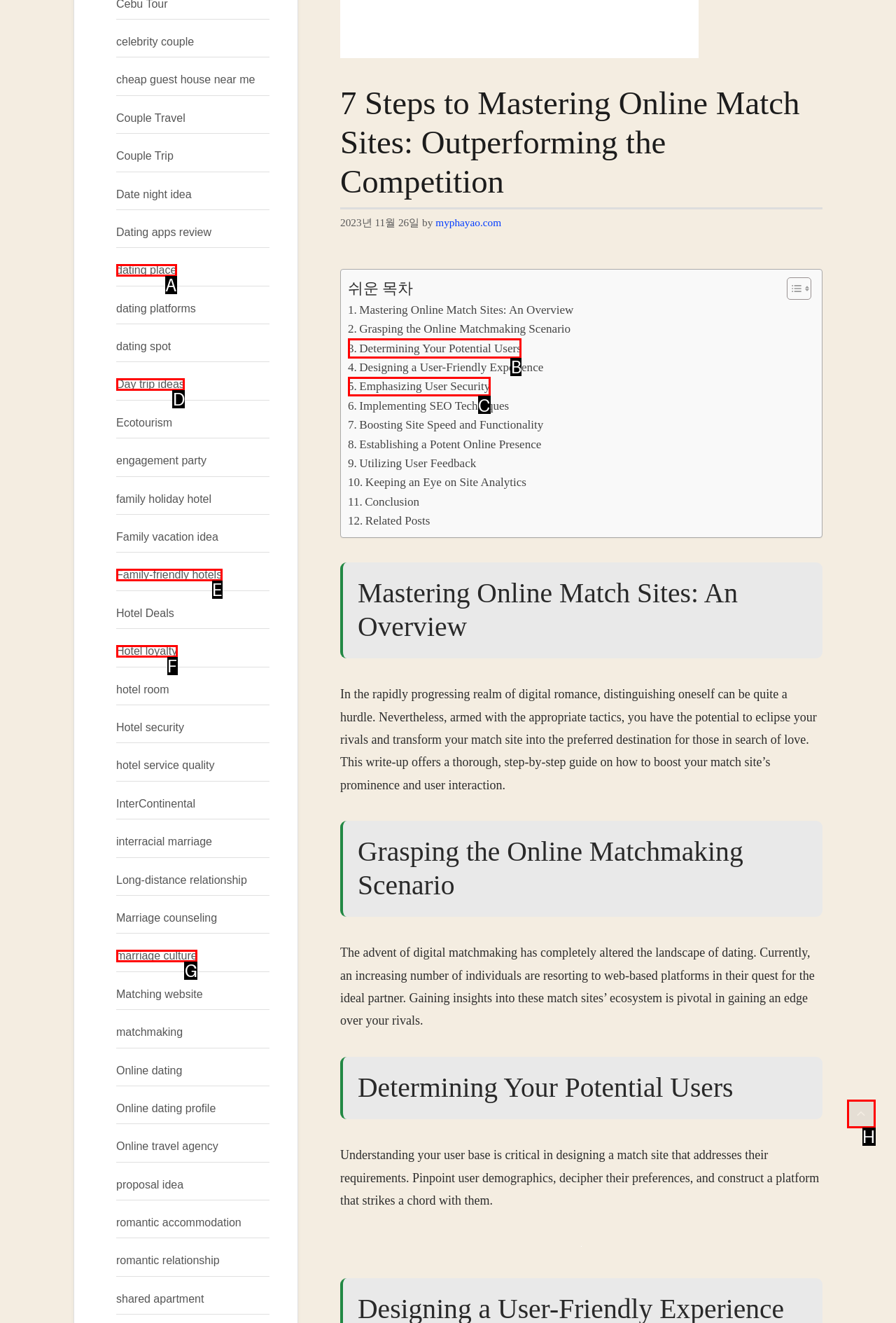Choose the UI element that best aligns with the description: Determining Your Potential Users
Respond with the letter of the chosen option directly.

B